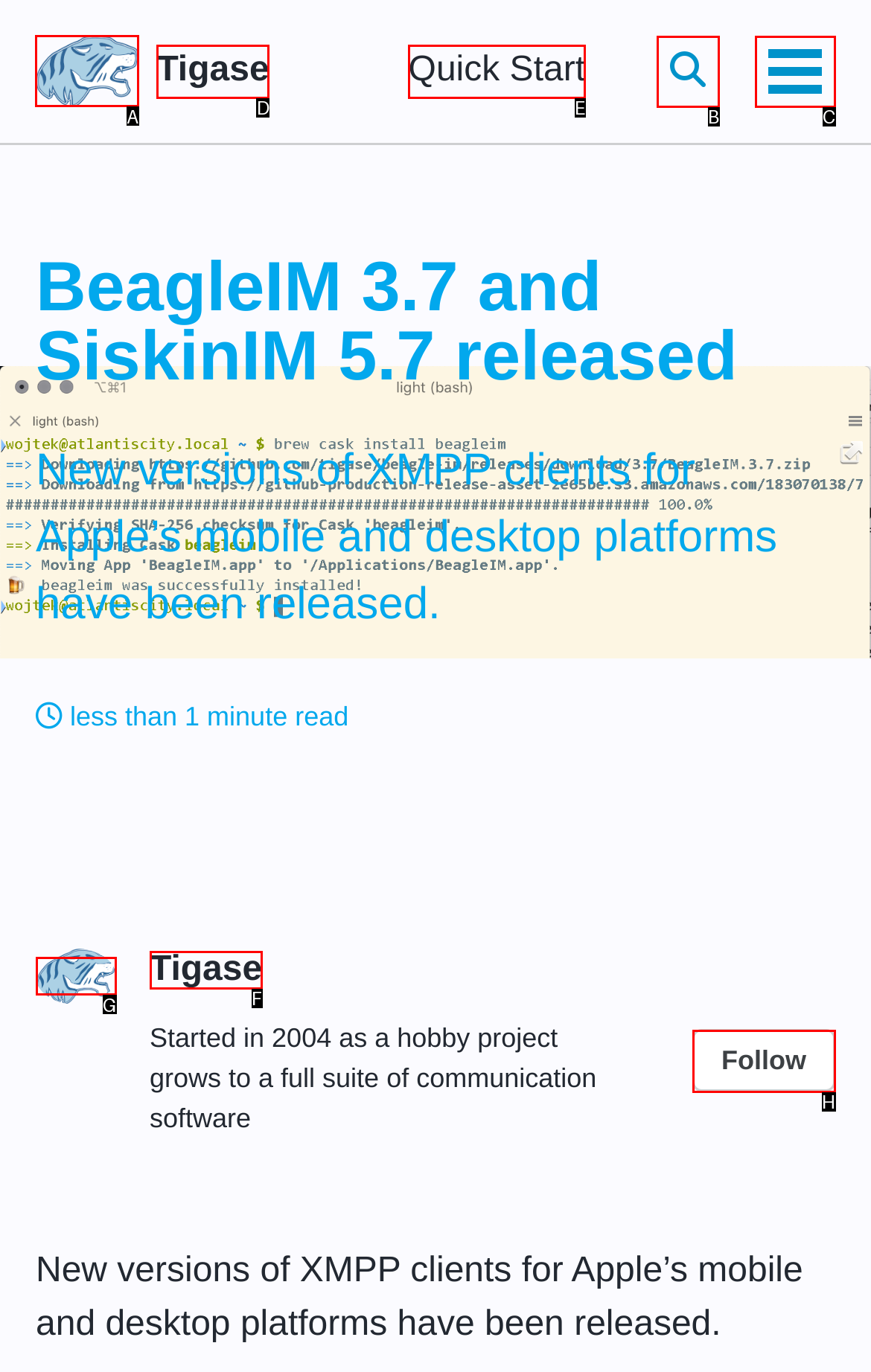Which option should I select to accomplish the task: Go to Tigase homepage? Respond with the corresponding letter from the given choices.

A